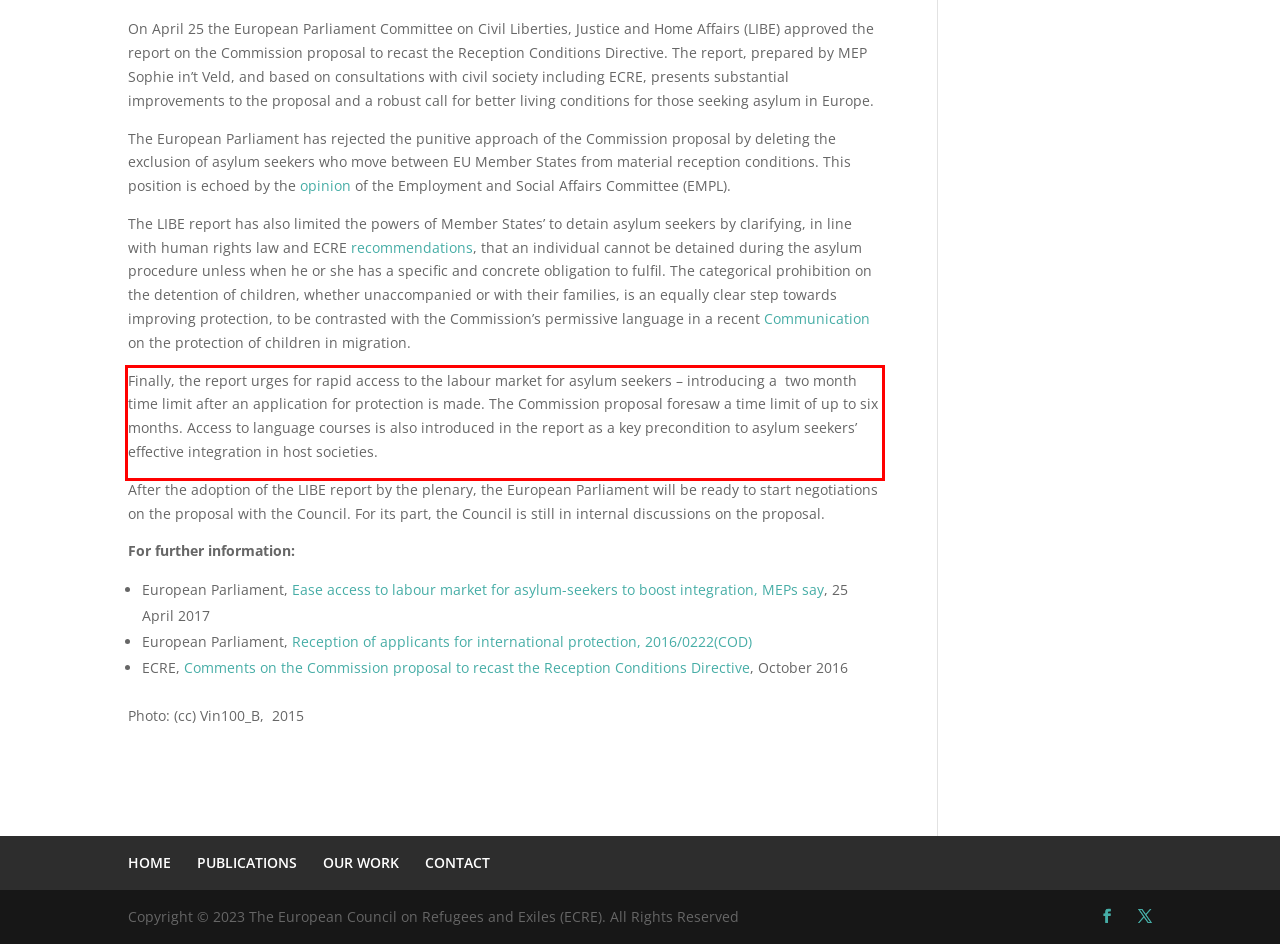Please take the screenshot of the webpage, find the red bounding box, and generate the text content that is within this red bounding box.

Finally, the report urges for rapid access to the labour market for asylum seekers – introducing a two month time limit after an application for protection is made. The Commission proposal foresaw a time limit of up to six months. Access to language courses is also introduced in the report as a key precondition to asylum seekers’ effective integration in host societies.